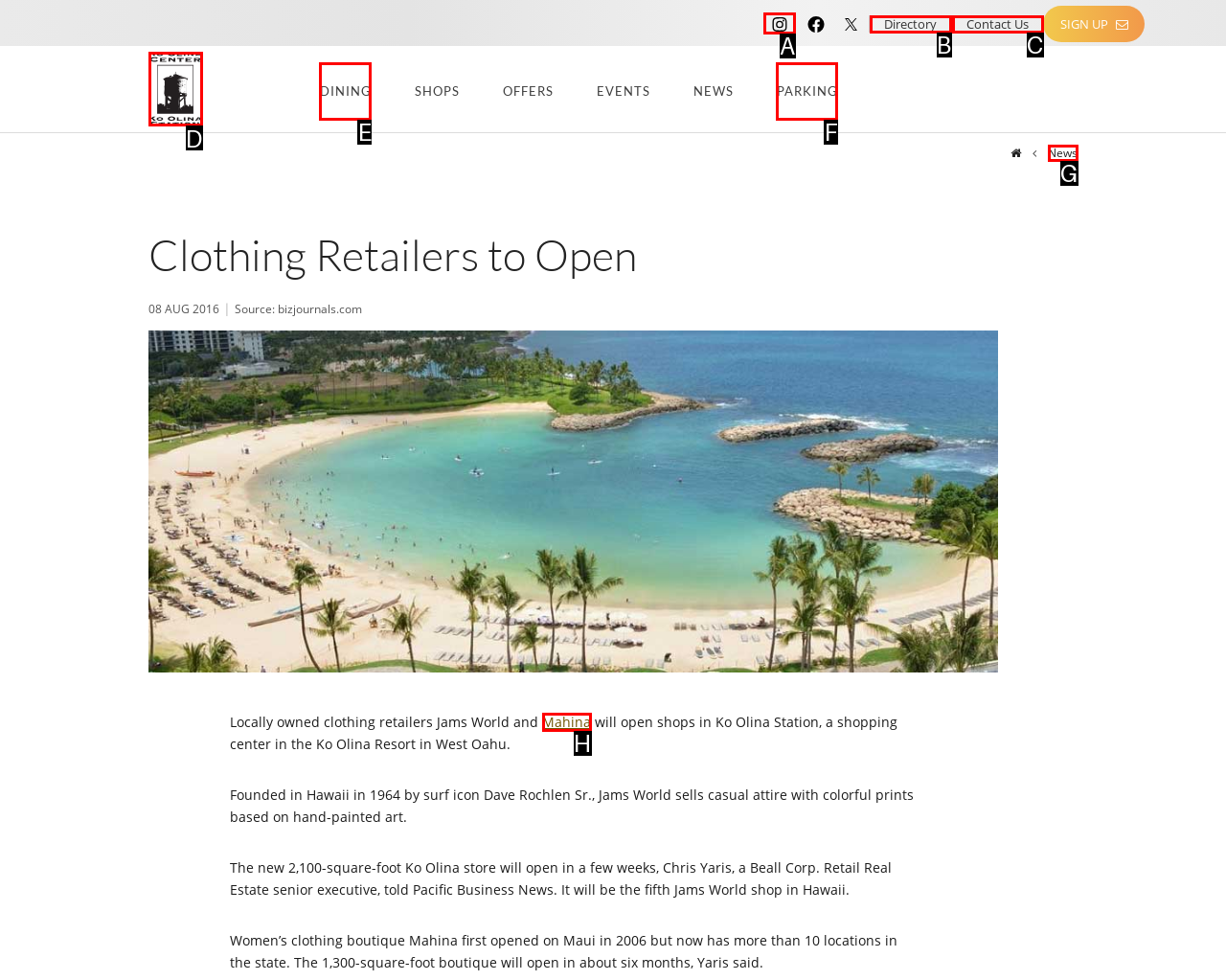Which HTML element matches the description: Parking?
Reply with the letter of the correct choice.

F